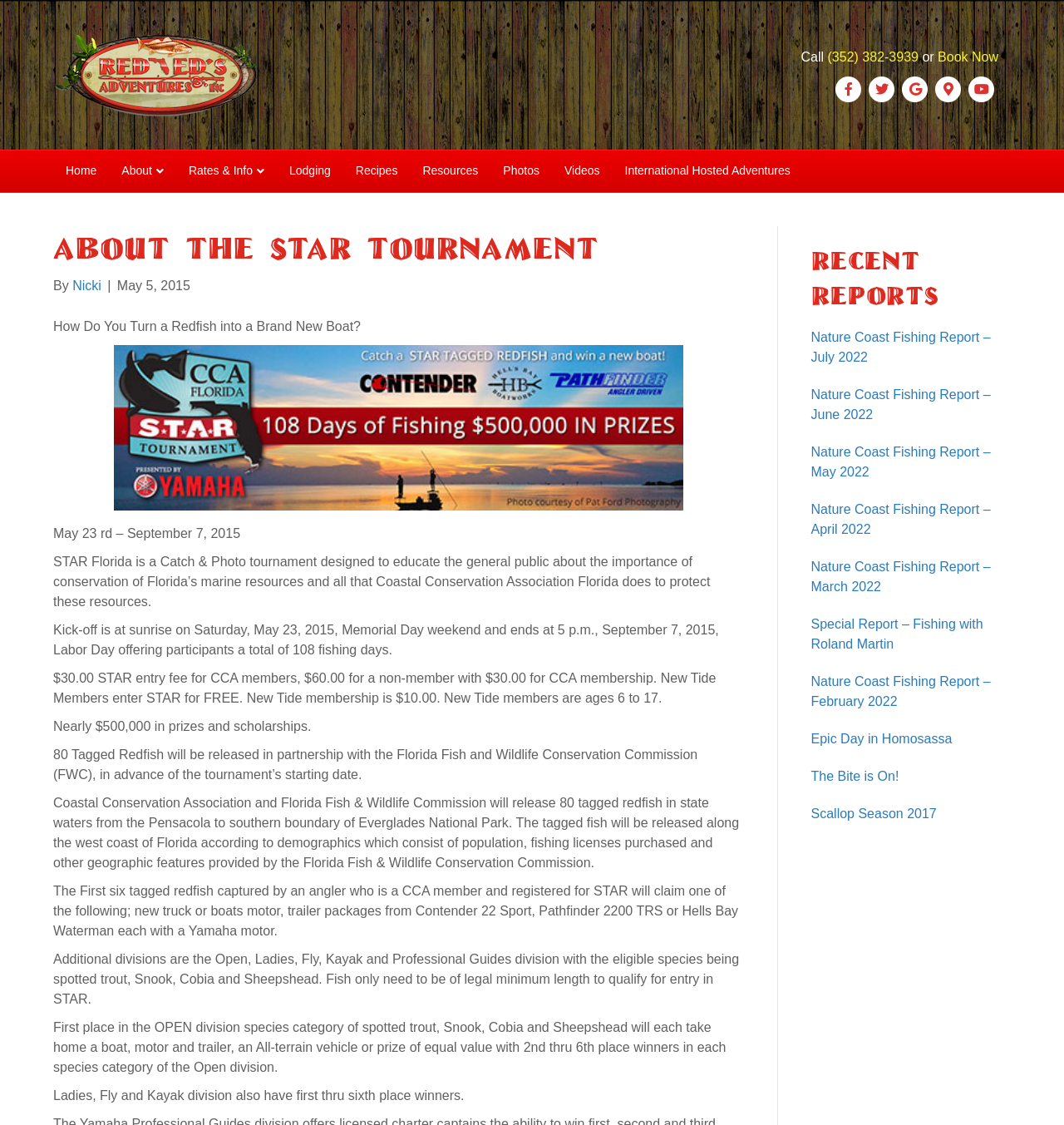How many tagged redfish will be released?
Examine the image and give a concise answer in one word or a short phrase.

80